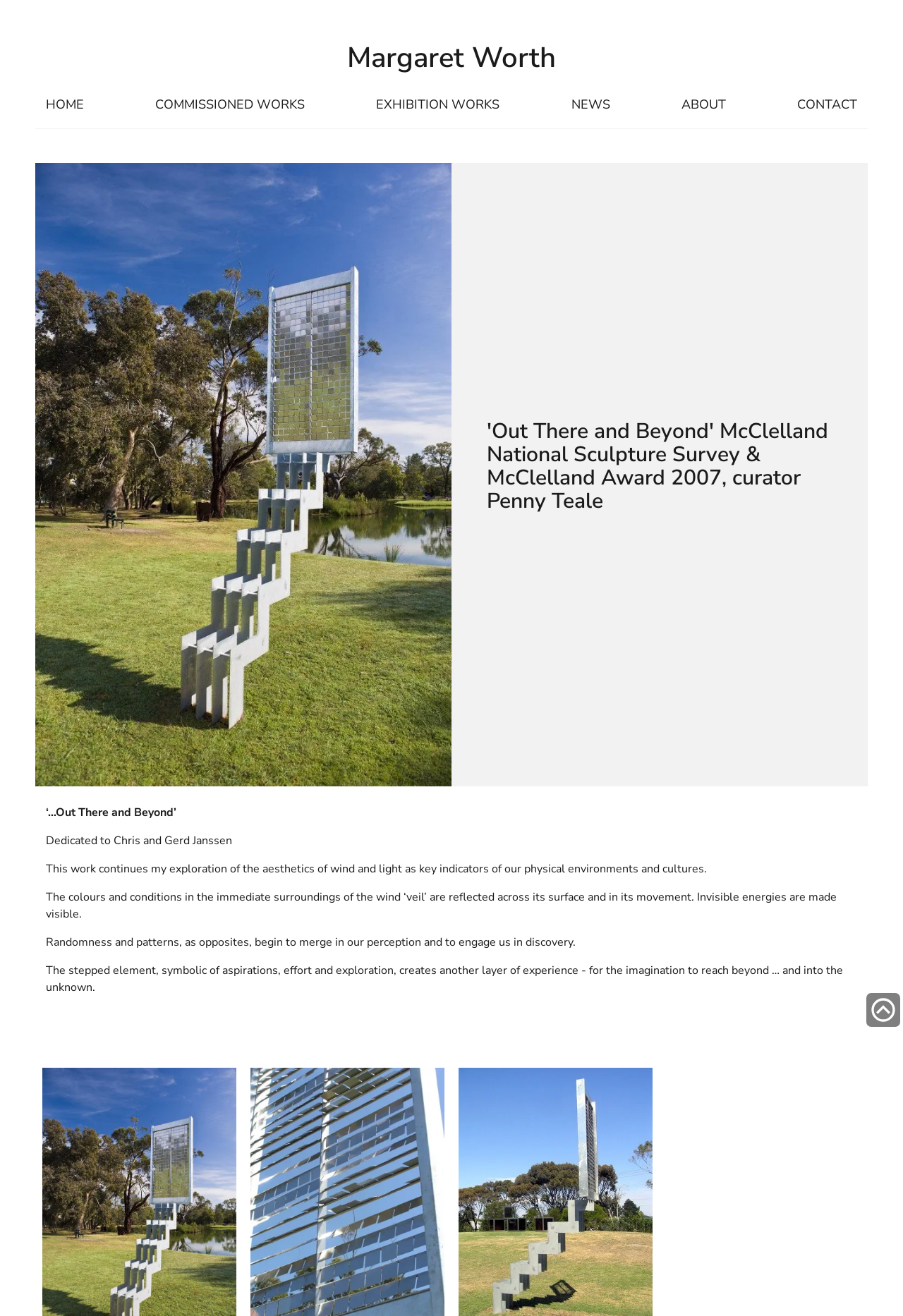Please determine the bounding box coordinates of the clickable area required to carry out the following instruction: "View the 'McClelland National Sculpture Survey & McClelland Award 2008' image". The coordinates must be four float numbers between 0 and 1, represented as [left, top, right, bottom].

[0.039, 0.124, 0.5, 0.598]